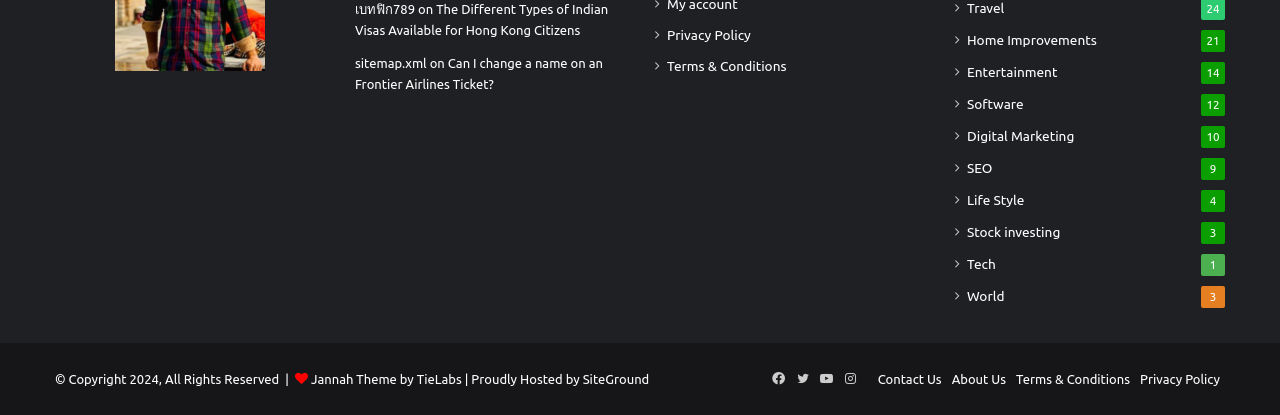Given the element description: "Jannah Theme by TieLabs", predict the bounding box coordinates of the UI element it refers to, using four float numbers between 0 and 1, i.e., [left, top, right, bottom].

[0.243, 0.895, 0.361, 0.929]